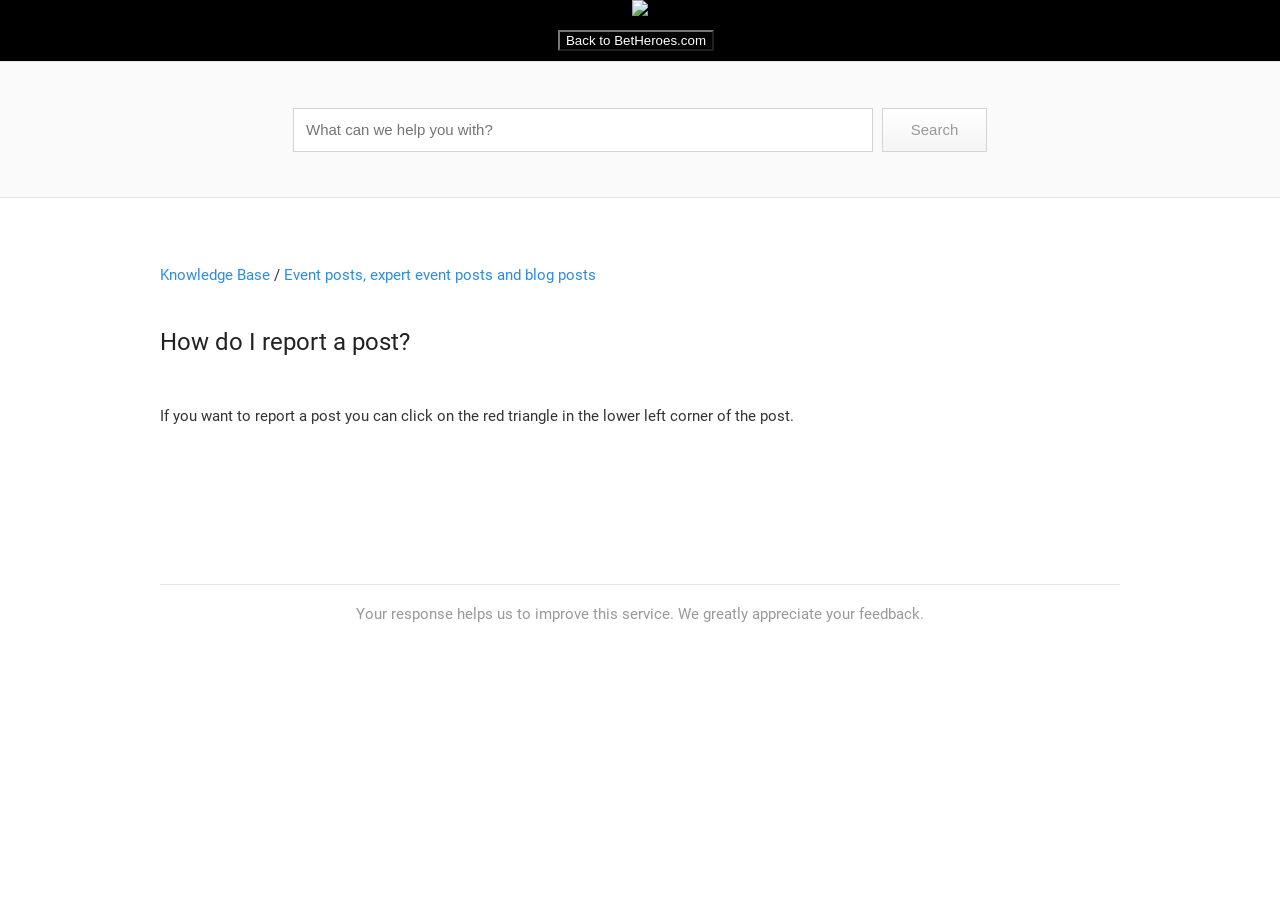What type of content is linked on the webpage?
Based on the screenshot, provide a one-word or short-phrase response.

Blog posts